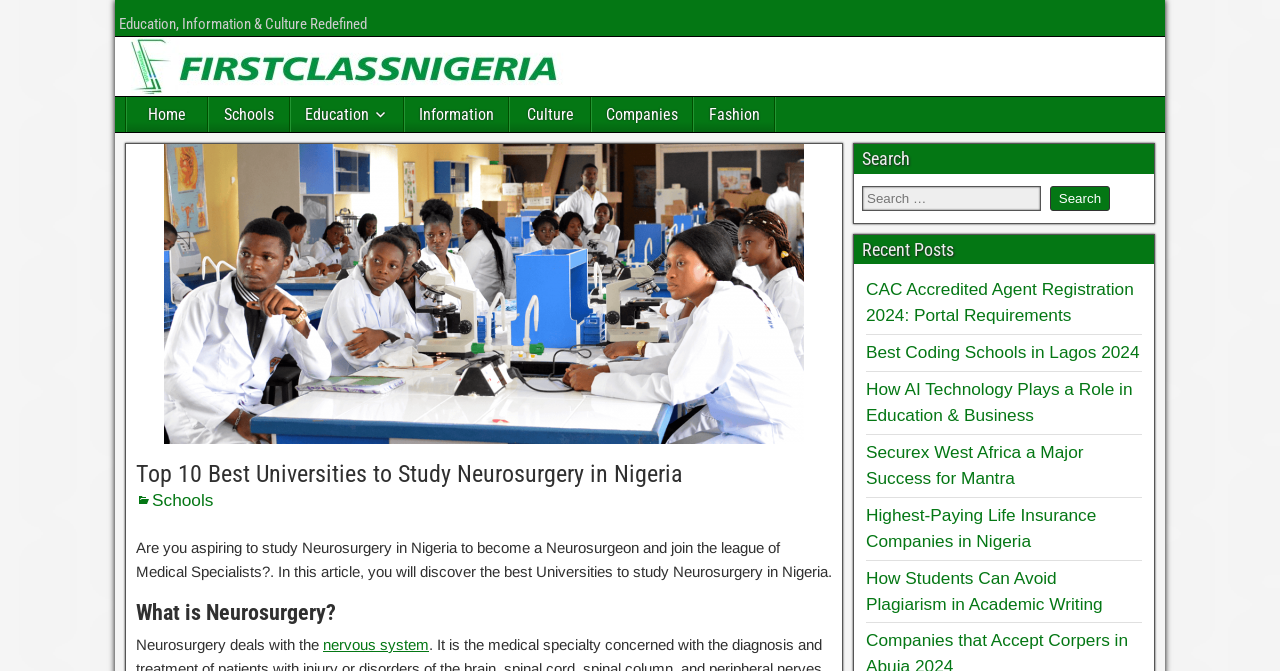Given the description: "Education", determine the bounding box coordinates of the UI element. The coordinates should be formatted as four float numbers between 0 and 1, [left, top, right, bottom].

[0.227, 0.144, 0.315, 0.197]